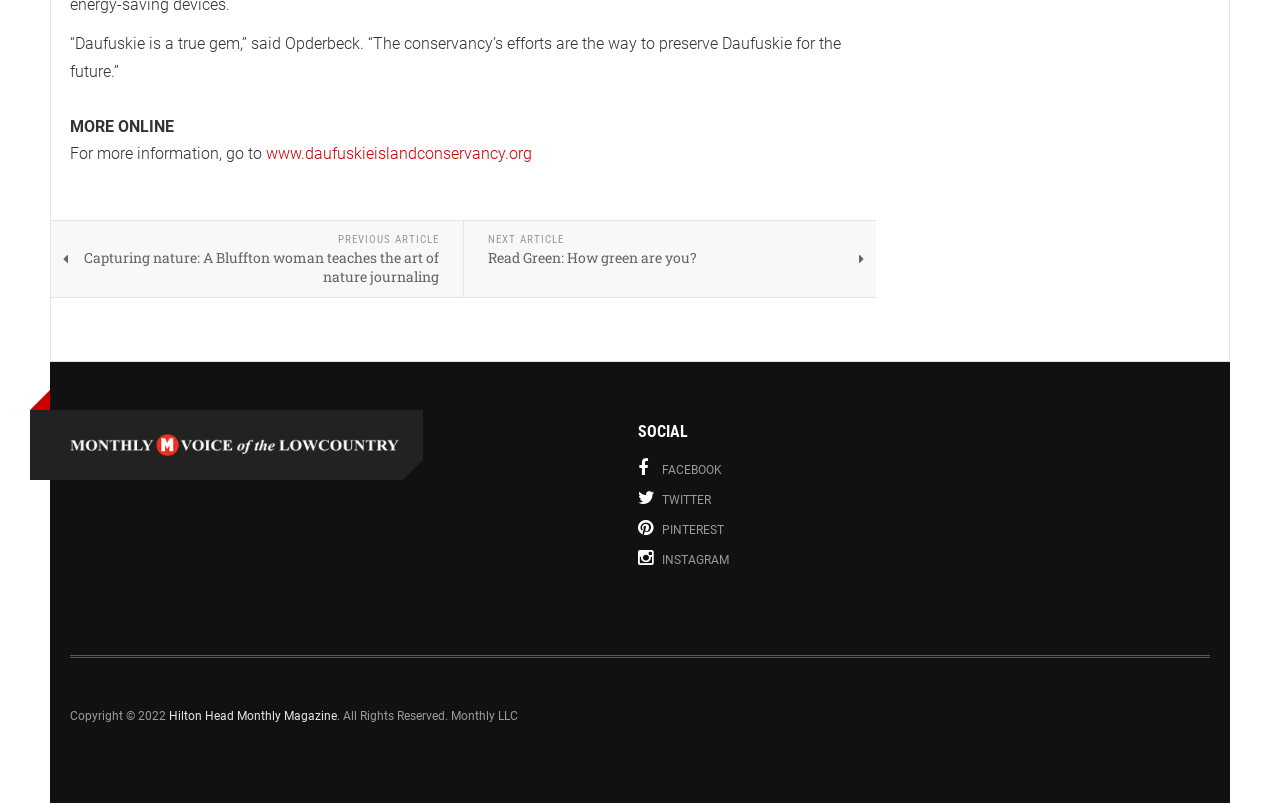Please find the bounding box coordinates of the element that you should click to achieve the following instruction: "go to Hilton Head Monthly Magazine". The coordinates should be presented as four float numbers between 0 and 1: [left, top, right, bottom].

[0.055, 0.54, 0.312, 0.568]